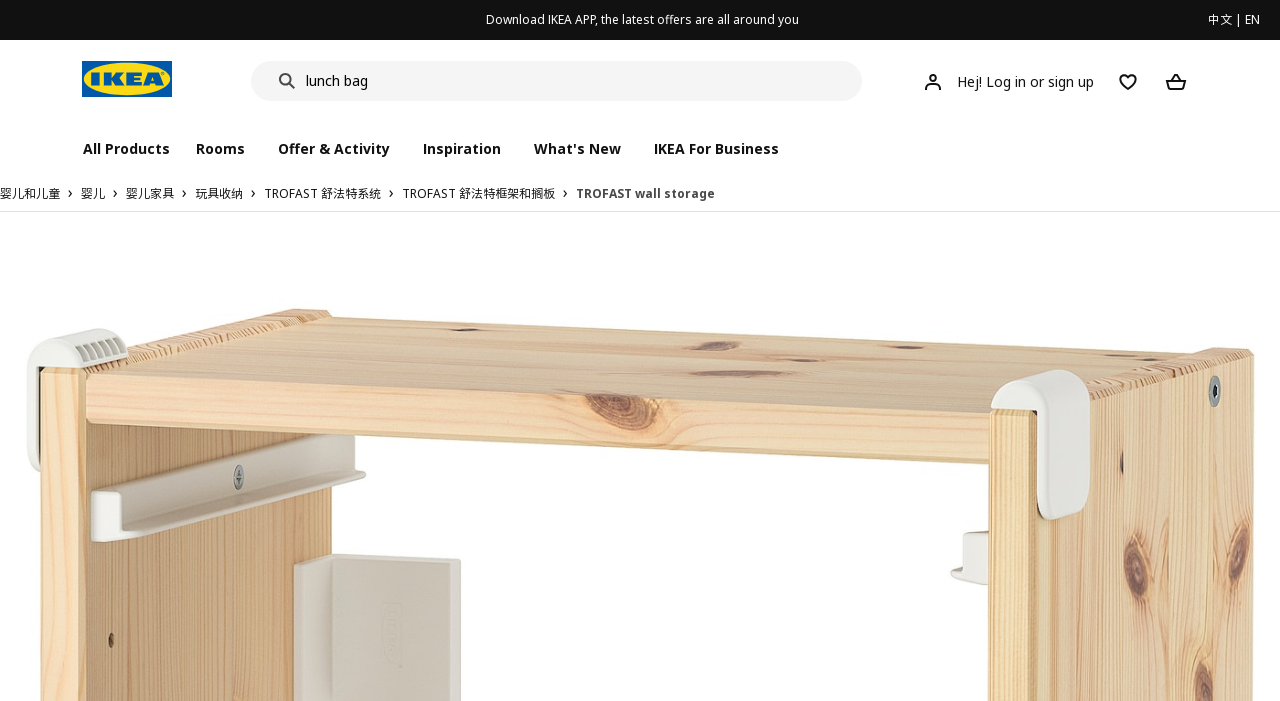What type of products are featured on this webpage?
Please respond to the question with as much detail as possible.

I determined the type of products featured on this webpage by looking at the breadcrumb navigation, which includes links such as '婴儿和儿童', '婴儿家具', and '玩具收纳', suggesting that the webpage is related to storage solutions for children.